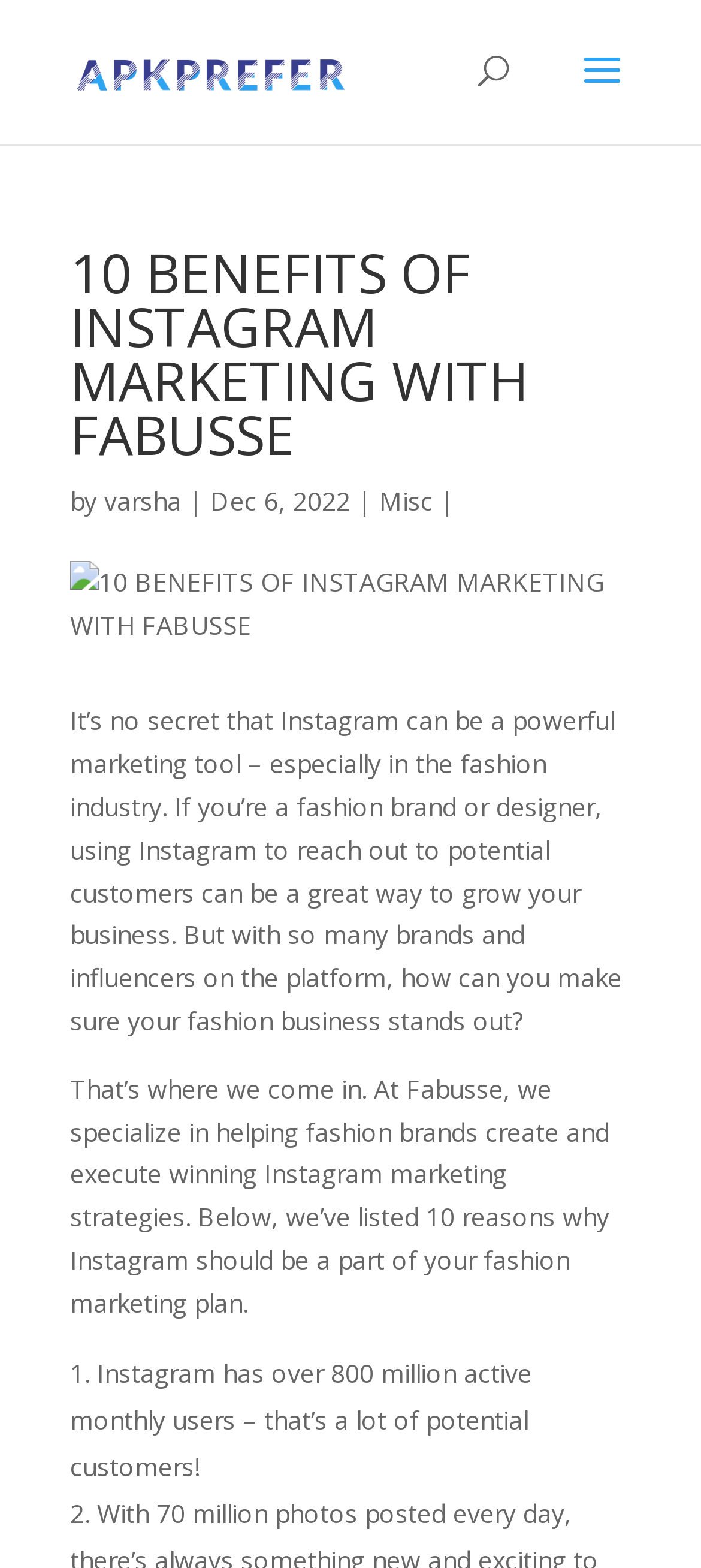Using the description: "alt="APKPREFER"", identify the bounding box of the corresponding UI element in the screenshot.

[0.11, 0.033, 0.51, 0.055]